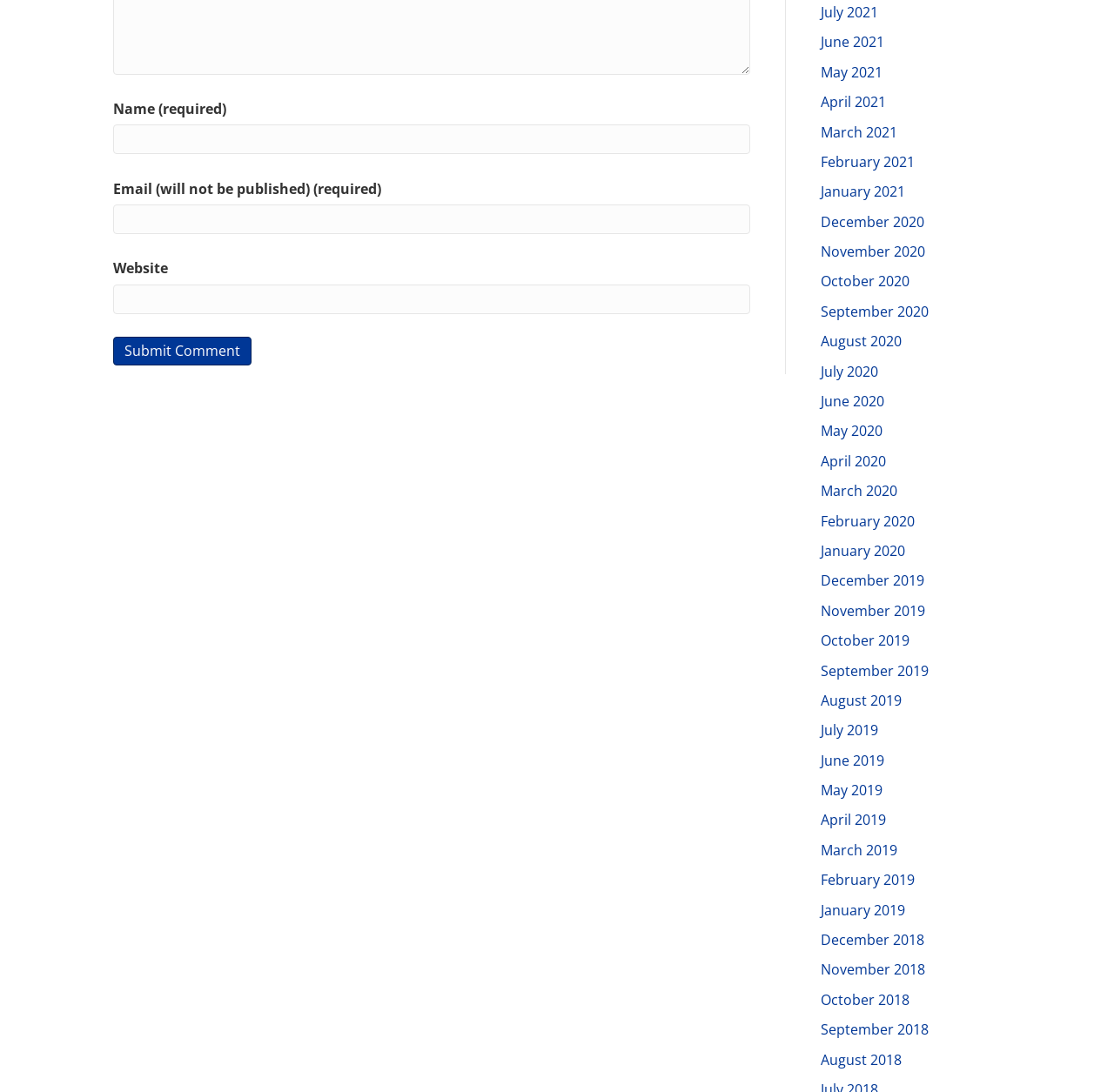Please find the bounding box coordinates of the element that must be clicked to perform the given instruction: "Submit a comment". The coordinates should be four float numbers from 0 to 1, i.e., [left, top, right, bottom].

[0.102, 0.309, 0.226, 0.335]